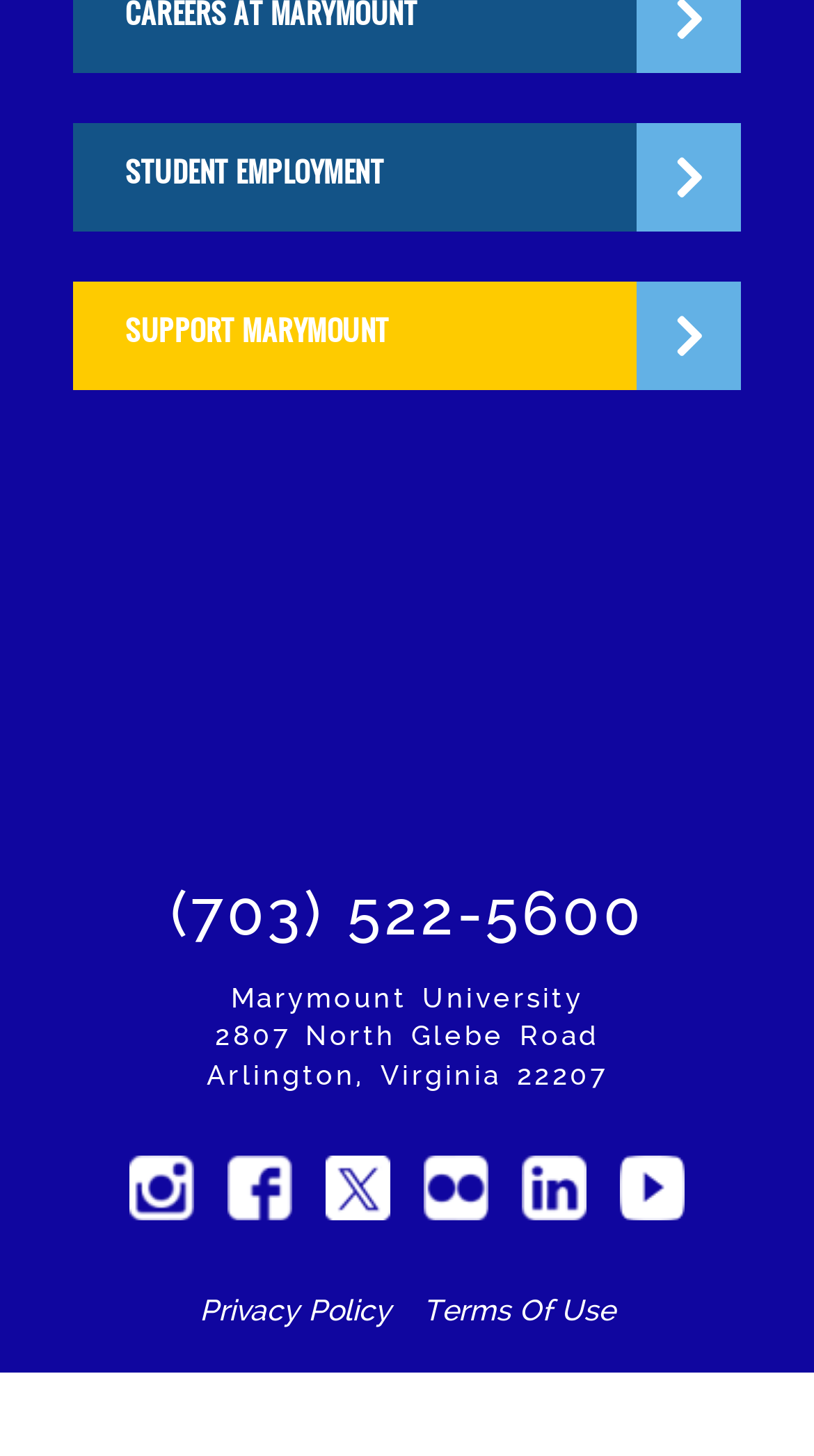Identify the bounding box coordinates of the region I need to click to complete this instruction: "Go to SUPPORT MARYMOUNT".

[0.09, 0.194, 0.91, 0.269]